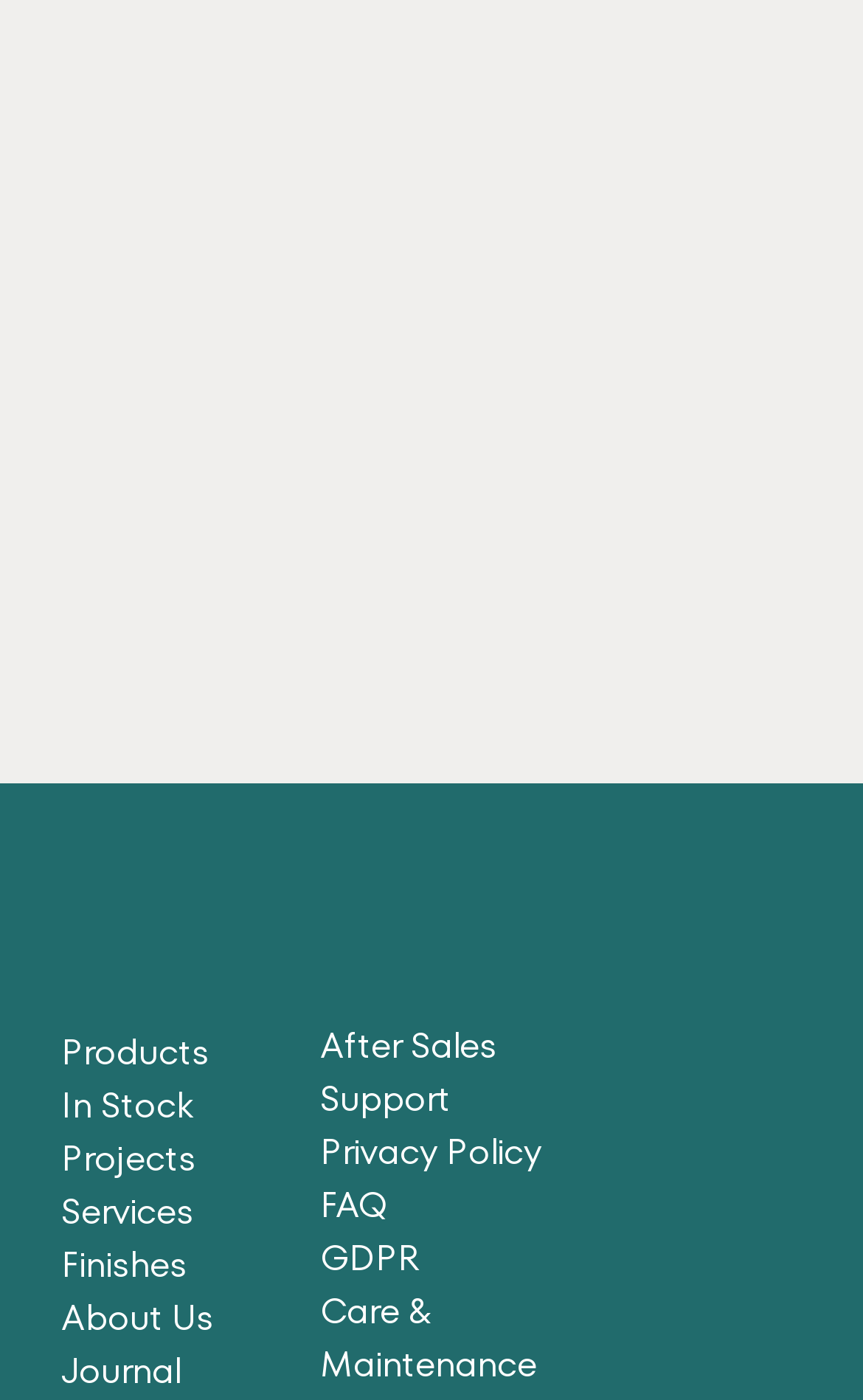What type of support is offered by the 'After Sales Support' link?
Please look at the screenshot and answer in one word or a short phrase.

Customer support